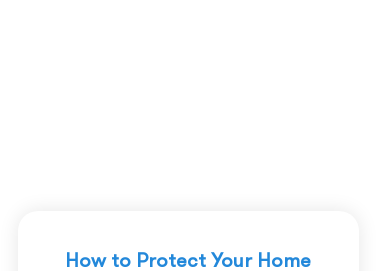What is the purpose of the image?
Please provide a detailed and comprehensive answer to the question.

The image serves to illustrate the practical aspects of roofing work, highlighting the expertise required to ensure that installations are performed safely and effectively. This implies that the purpose of the image is to provide a visual representation of the roofing process, supporting the article's discussion on key steps to protect homes during roofing projects.